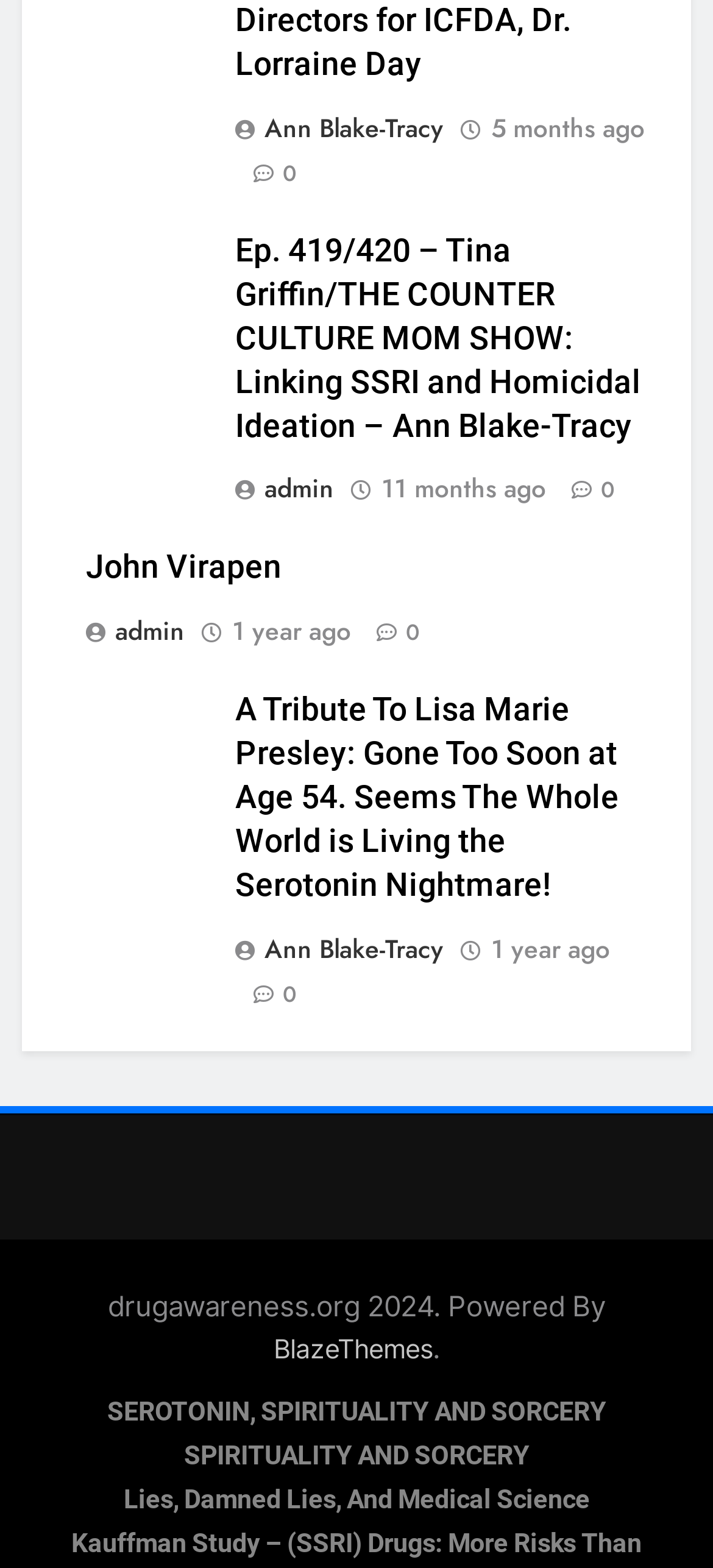Who is the author of the first article?
Analyze the image and deliver a detailed answer to the question.

I looked at the first 'article' element [383] and found a 'link' element [713] with the text 'Ep. 419/420 – Tina Griffin/THE COUNTER CULTURE MOM SHOW: Linking SSRI and Homicidal Ideation – Ann Blake-Tracy'. This suggests that Ann Blake-Tracy is the author of the first article.